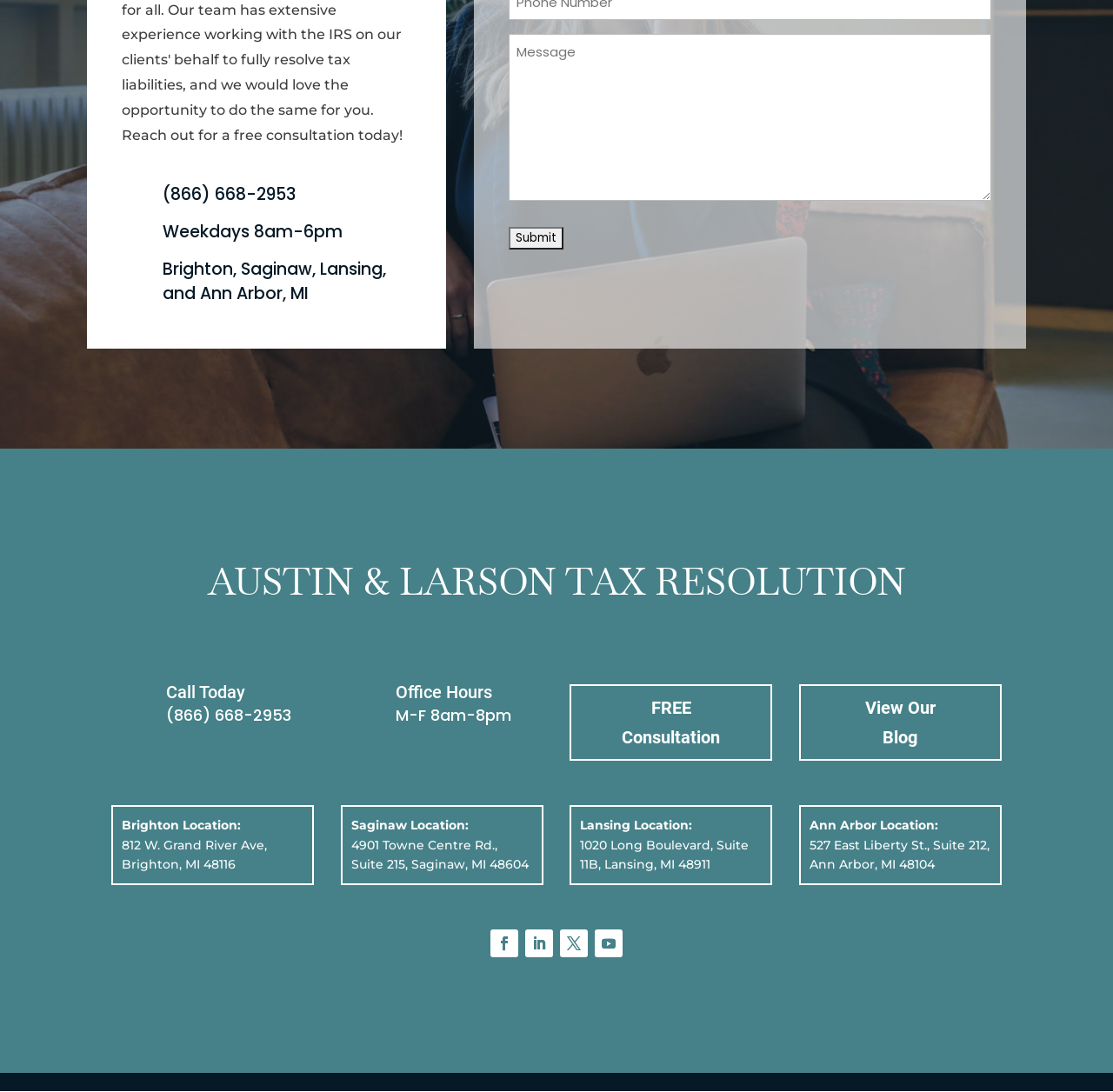What is the phone number to call for tax resolution?
Answer the question with detailed information derived from the image.

I found the phone number by looking at the StaticText element with the OCR text '(866) 668-2953' which is located in multiple places on the webpage, including the top section and the 'Call Today' section.